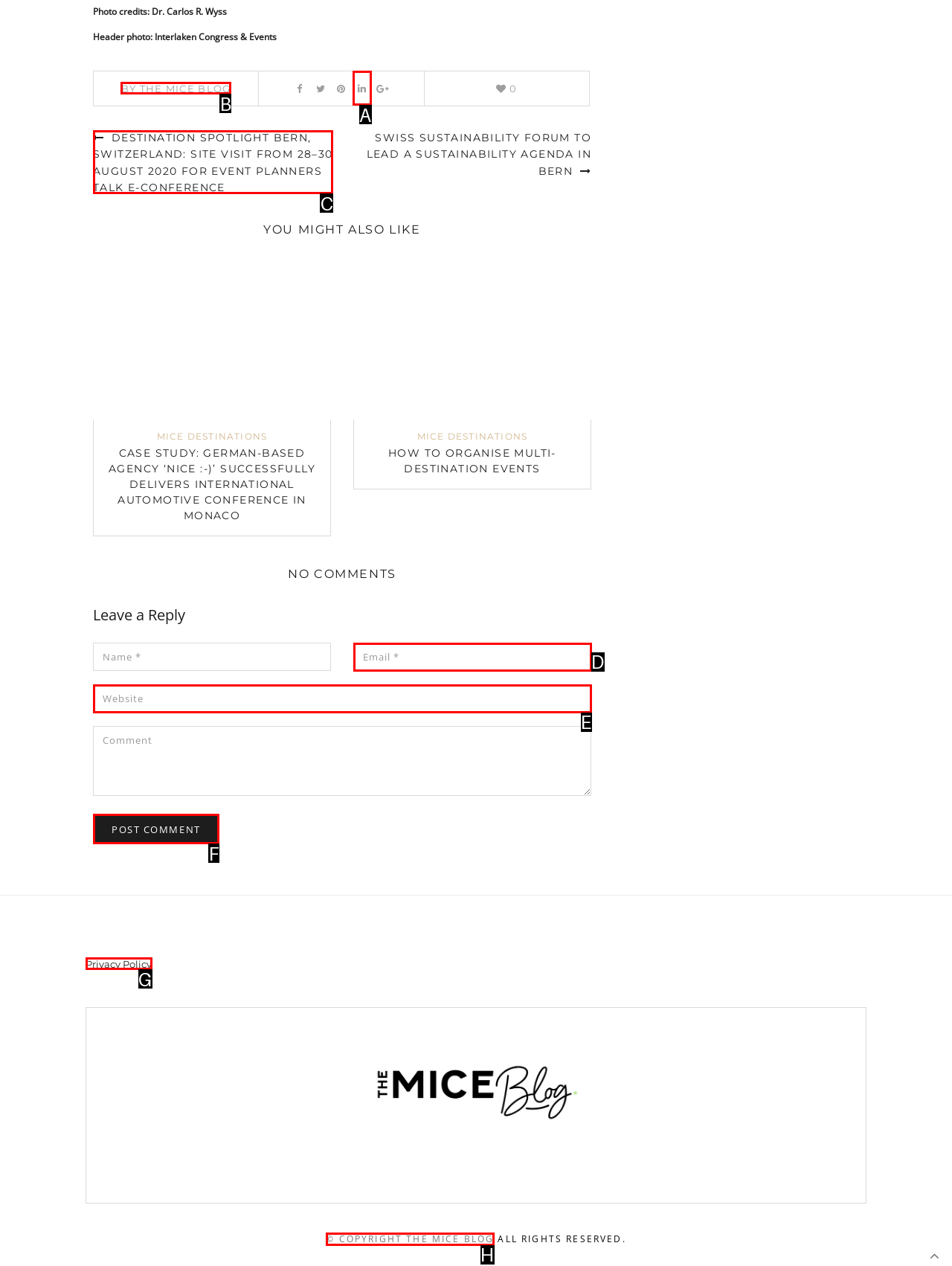Based on the given description: parent_node: Alternative: name="url" placeholder="Website", identify the correct option and provide the corresponding letter from the given choices directly.

E